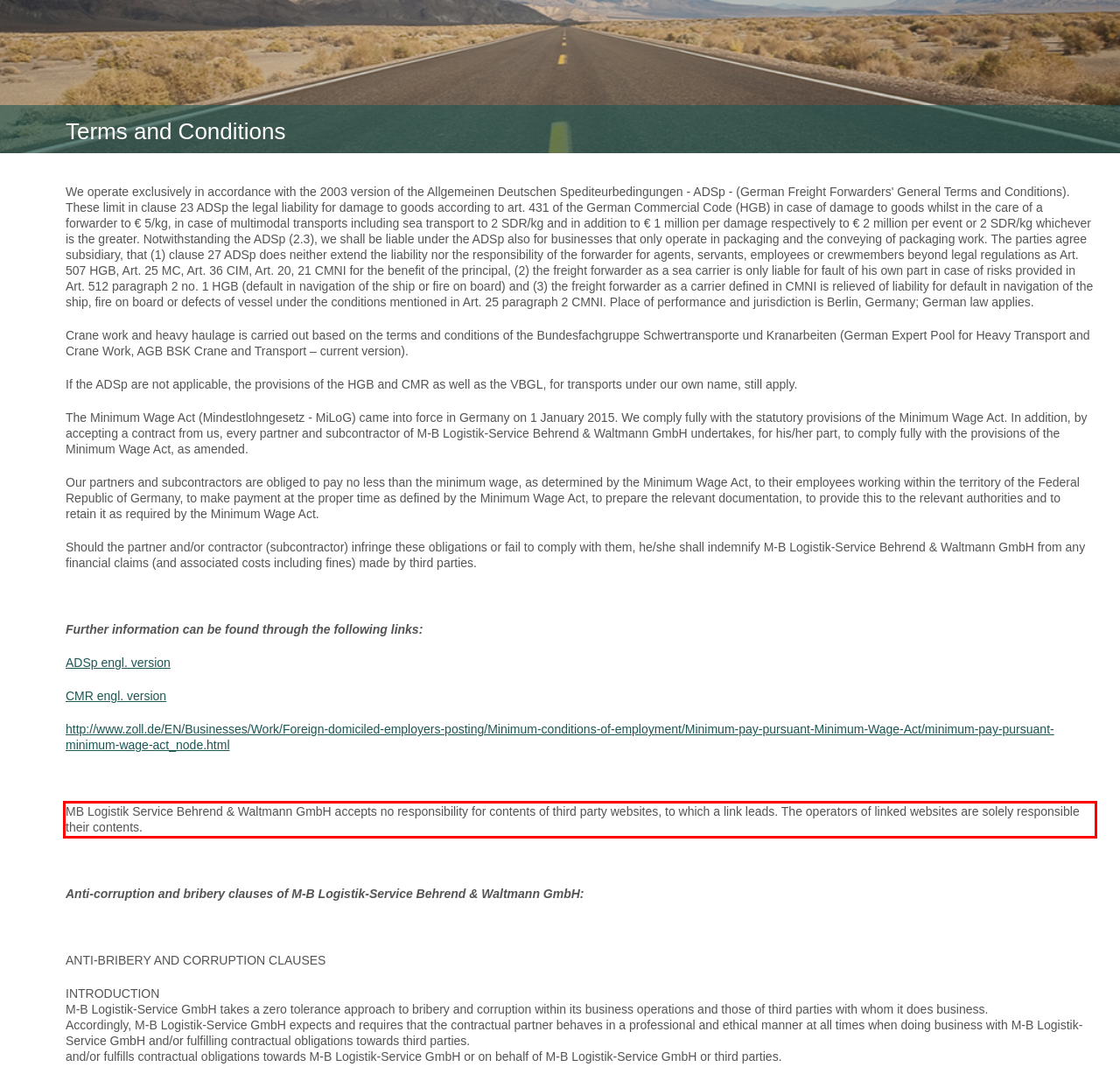Using the webpage screenshot, recognize and capture the text within the red bounding box.

MB Logistik Service Behrend & Waltmann GmbH accepts no responsibility for contents of third party websites, to which a link leads. The operators of linked websites are solely responsible their contents.